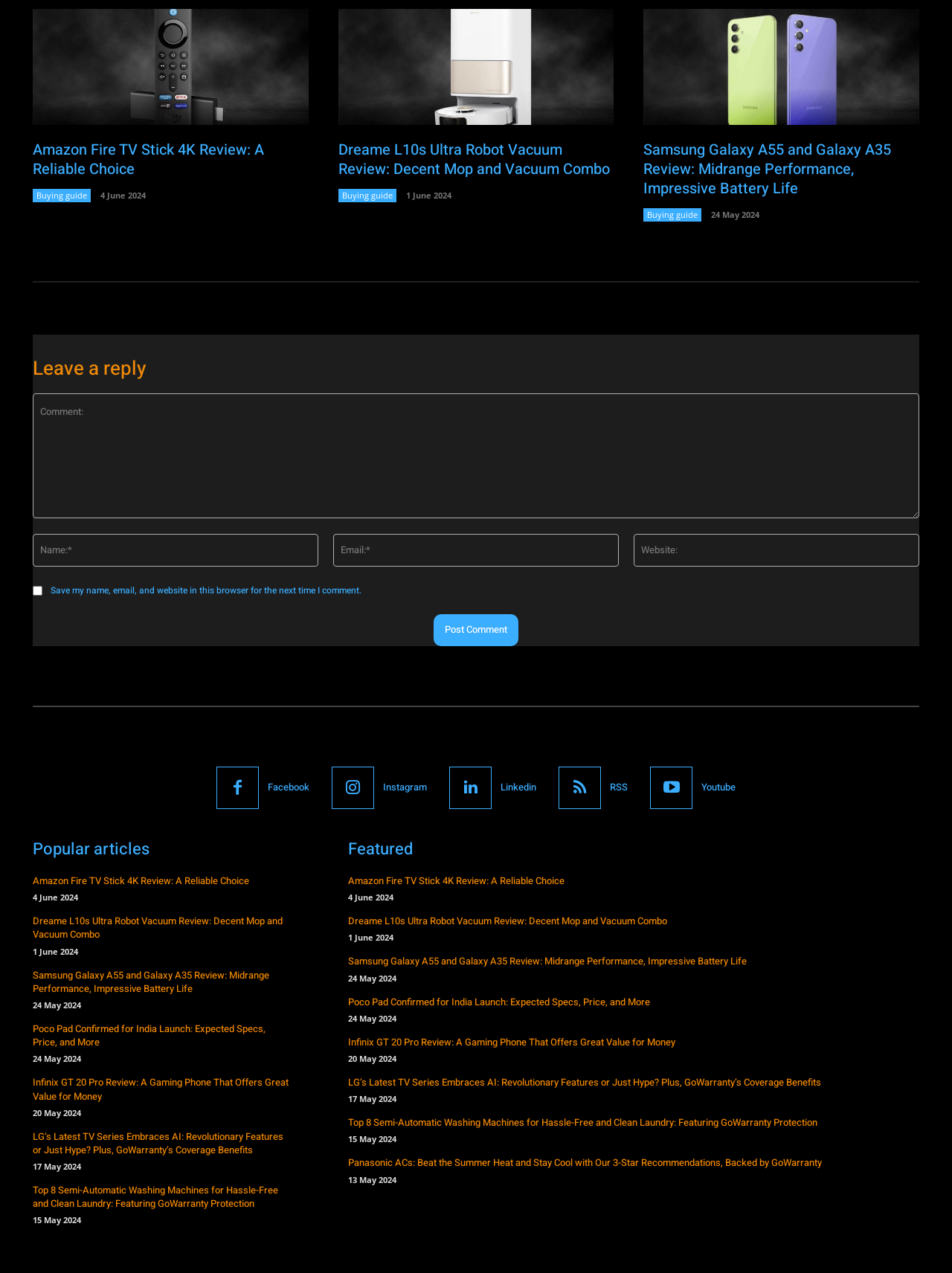What is the category of the 'Popular articles' section?
Based on the image, answer the question in a detailed manner.

The 'Popular articles' section contains a list of links to various reviews, such as 'Amazon Fire TV Stick 4K Review: A Reliable Choice', 'Dreame L10s Ultra Robot Vacuum Review: Decent Mop and Vacuum Combo', and more. This suggests that the category of the 'Popular articles' section is reviews.